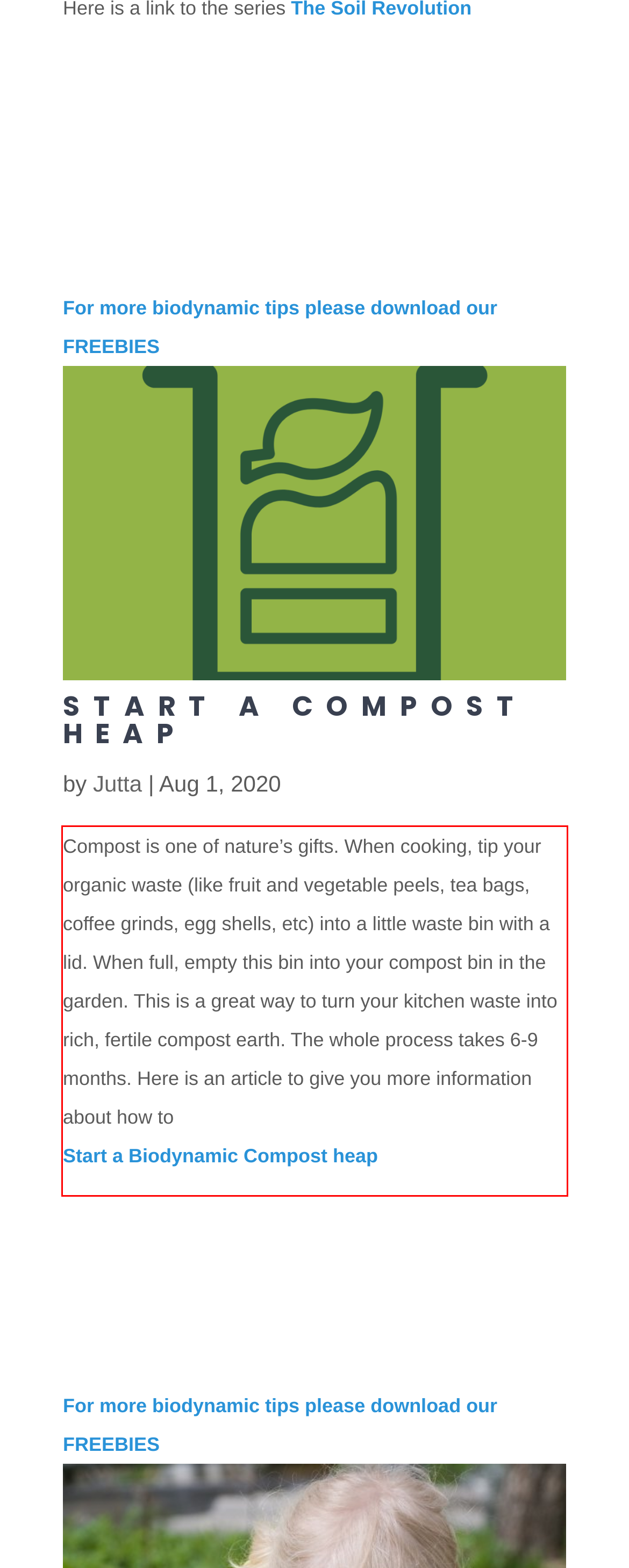You have a webpage screenshot with a red rectangle surrounding a UI element. Extract the text content from within this red bounding box.

Compost is one of nature’s gifts. When cooking, tip your organic waste (like fruit and vegetable peels, tea bags, coffee grinds, egg shells, etc) into a little waste bin with a lid. When full, empty this bin into your compost bin in the garden. This is a great way to turn your kitchen waste into rich, fertile compost earth. The whole process takes 6-9 months. Here is an article to give you more information about how to Start a Biodynamic Compost heap